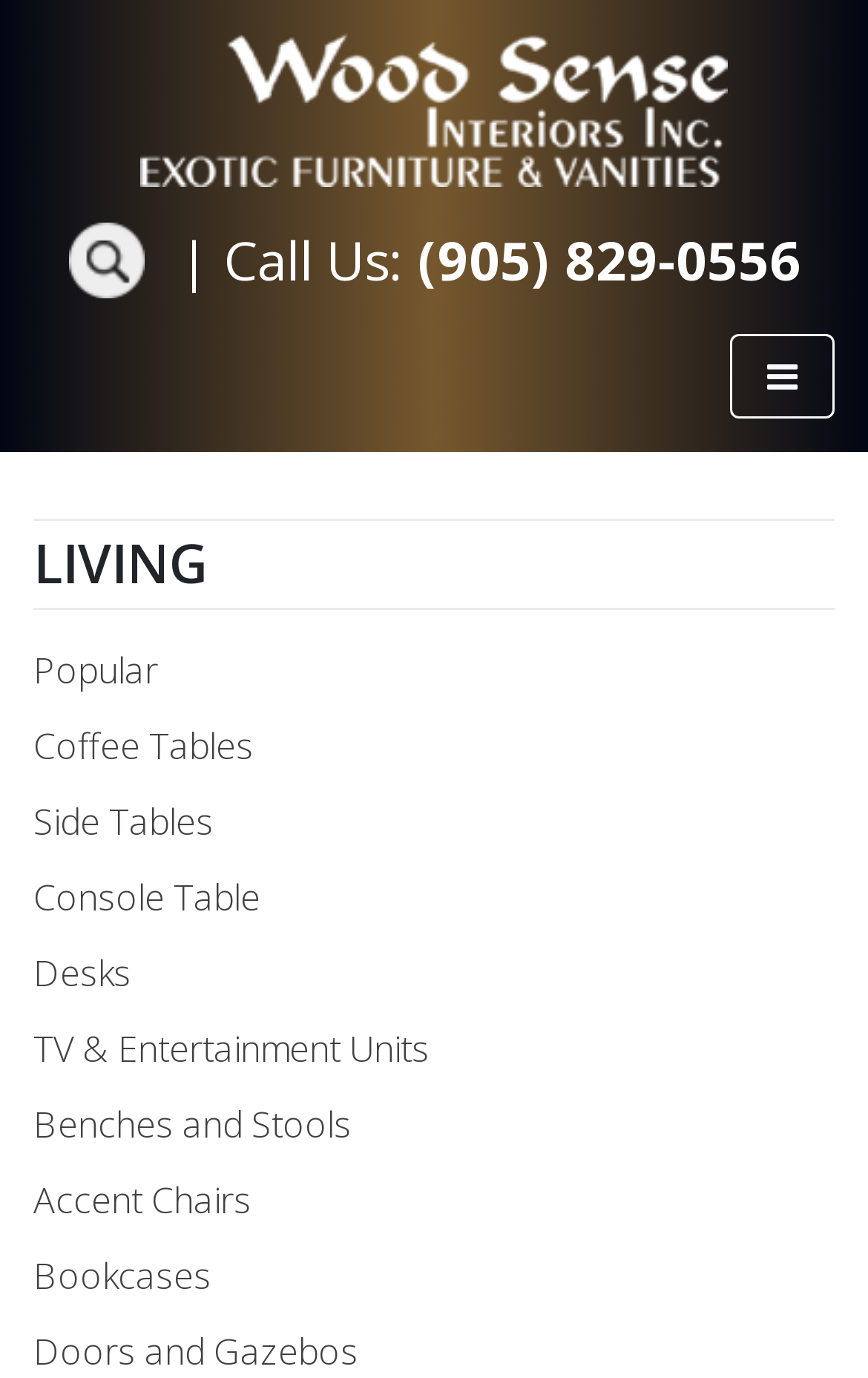Summarize the webpage with a detailed and informative caption.

The webpage appears to be a furniture store's website, specifically showcasing their solid wood living room furniture. At the top, there is a prominent link taking up most of the width, followed by a smaller link to the left and a heading with a call-to-action to contact the store via phone number. 

To the right of the phone number, there is a social media icon. Below these elements, a large heading "LIVING" is centered, with a link to the same text below it. 

Underneath, there is a list of links to various furniture categories, including coffee tables, side tables, console tables, desks, TV and entertainment units, benches and stools, accent chairs, bookcases, and doors and gazebos. These links are arranged vertically, taking up the majority of the page's width, and are evenly spaced from each other.